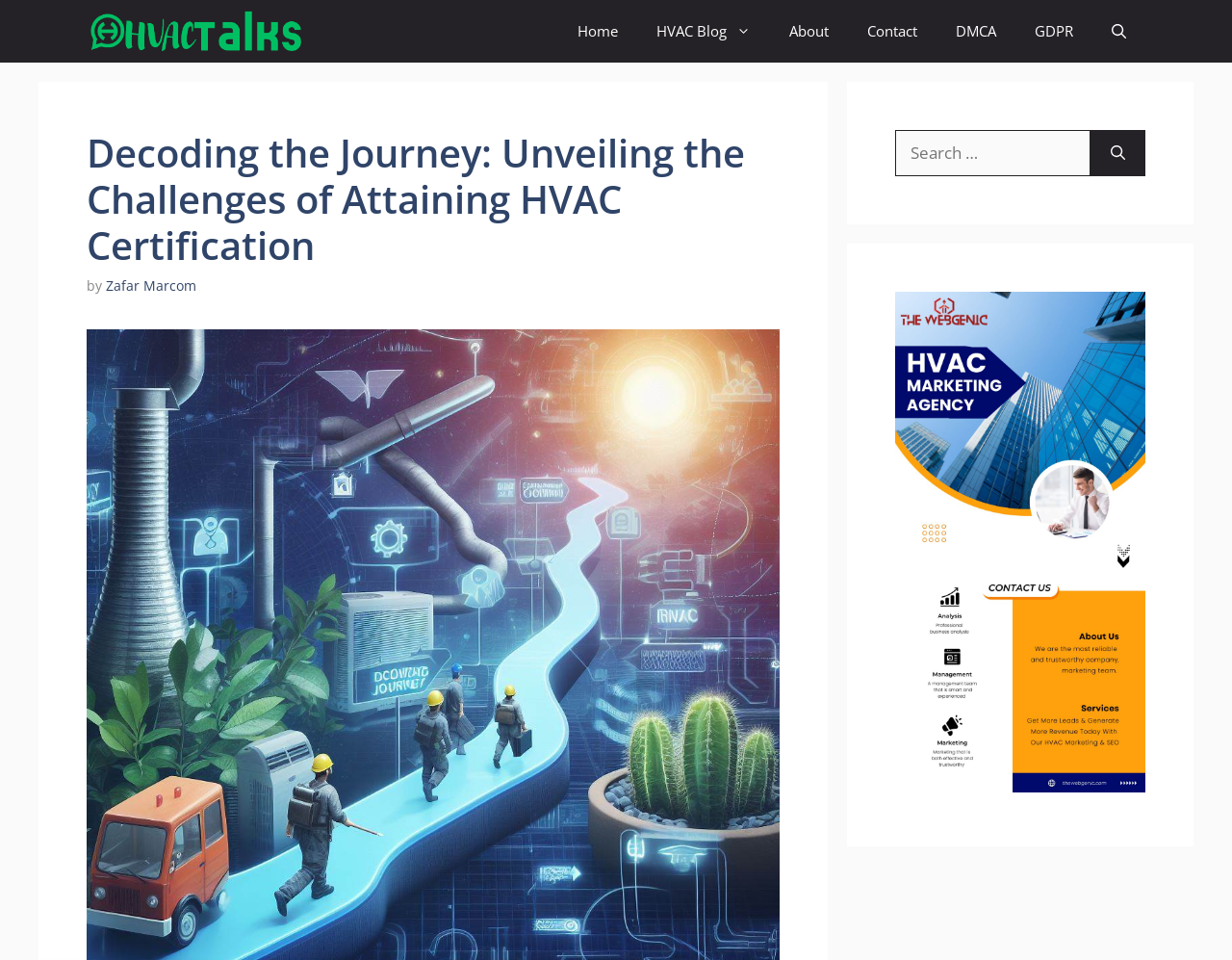Bounding box coordinates are specified in the format (top-left x, top-left y, bottom-right x, bottom-right y). All values are floating point numbers bounded between 0 and 1. Please provide the bounding box coordinate of the region this sentence describes: HVAC Blog

[0.517, 0.0, 0.625, 0.065]